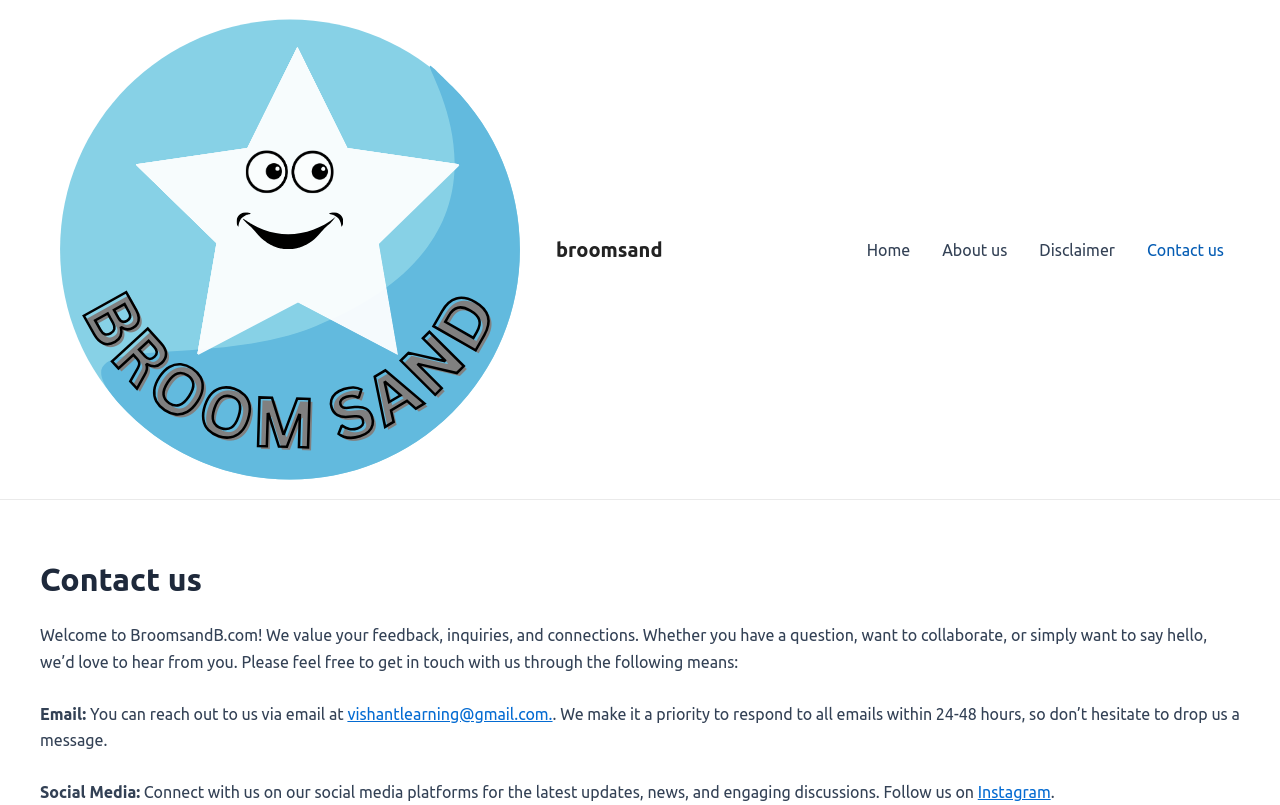Provide the bounding box coordinates of the UI element this sentence describes: "About us".

[0.724, 0.291, 0.799, 0.329]